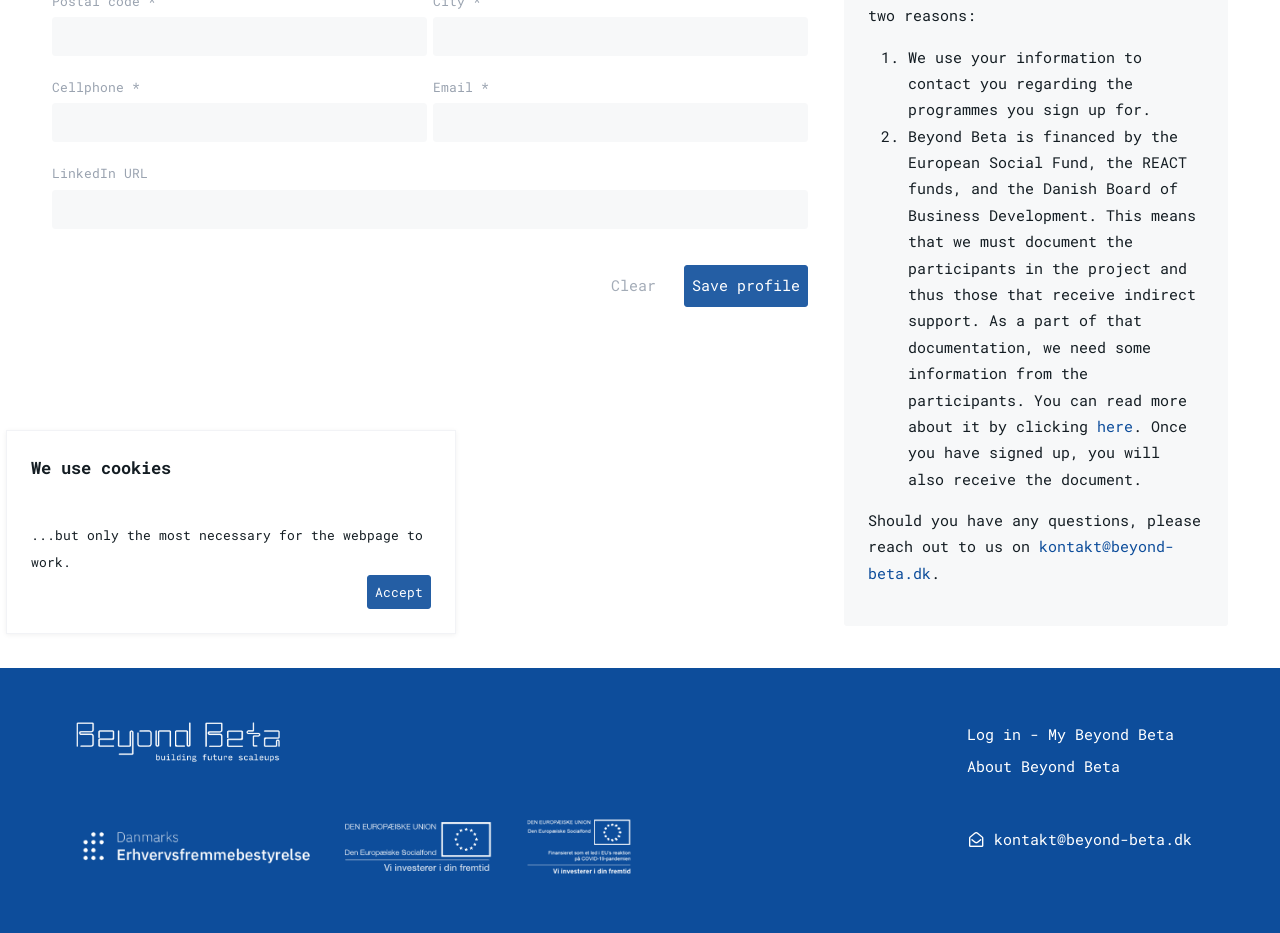Using the description "kontakt@beyond-beta.dk", predict the bounding box of the relevant HTML element.

[0.678, 0.576, 0.917, 0.624]